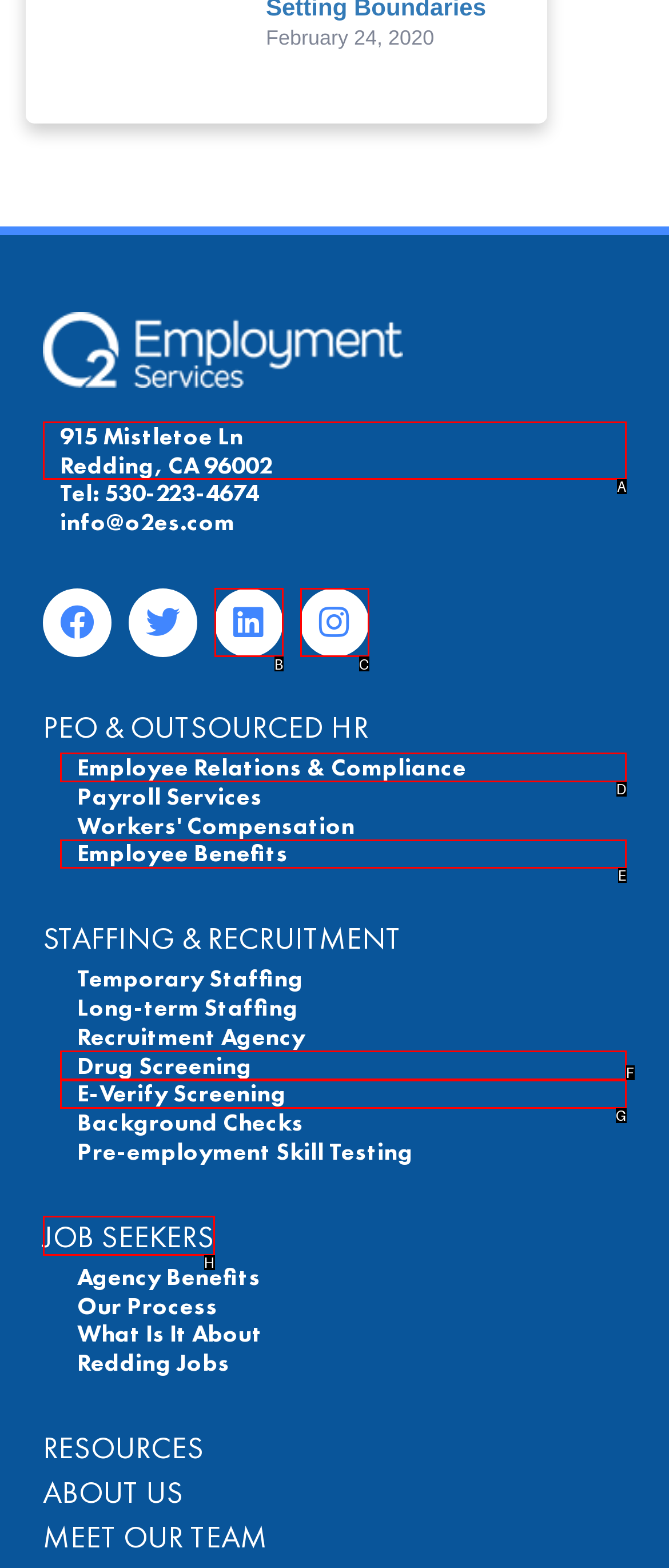Which UI element corresponds to this description: Employee Relations & Compliance
Reply with the letter of the correct option.

D